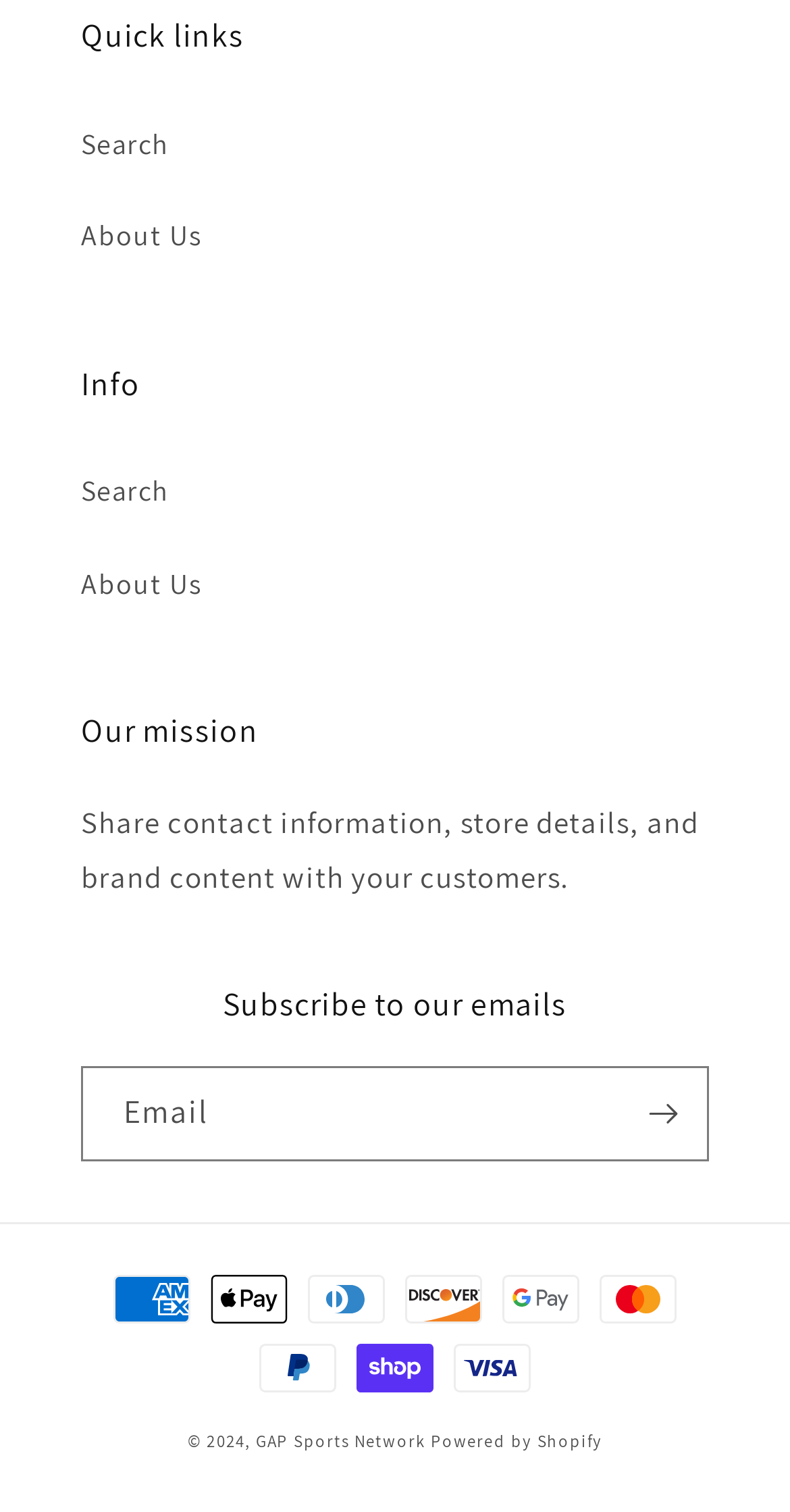Identify the bounding box coordinates of the area that should be clicked in order to complete the given instruction: "Search". The bounding box coordinates should be four float numbers between 0 and 1, i.e., [left, top, right, bottom].

[0.103, 0.066, 0.897, 0.126]